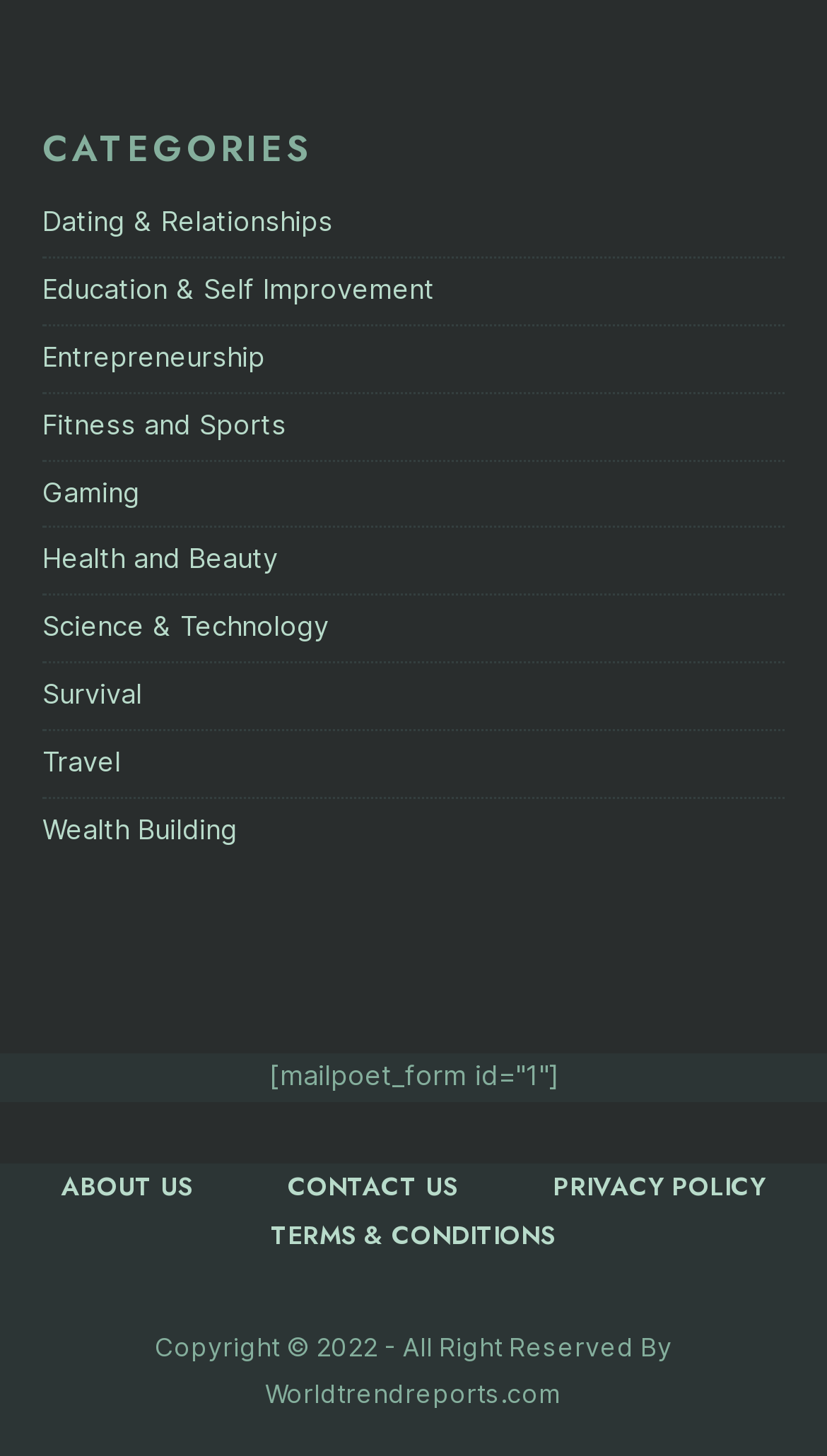Using the webpage screenshot and the element description Wealth Building, determine the bounding box coordinates. Specify the coordinates in the format (top-left x, top-left y, bottom-right x, bottom-right y) with values ranging from 0 to 1.

[0.051, 0.558, 0.287, 0.58]